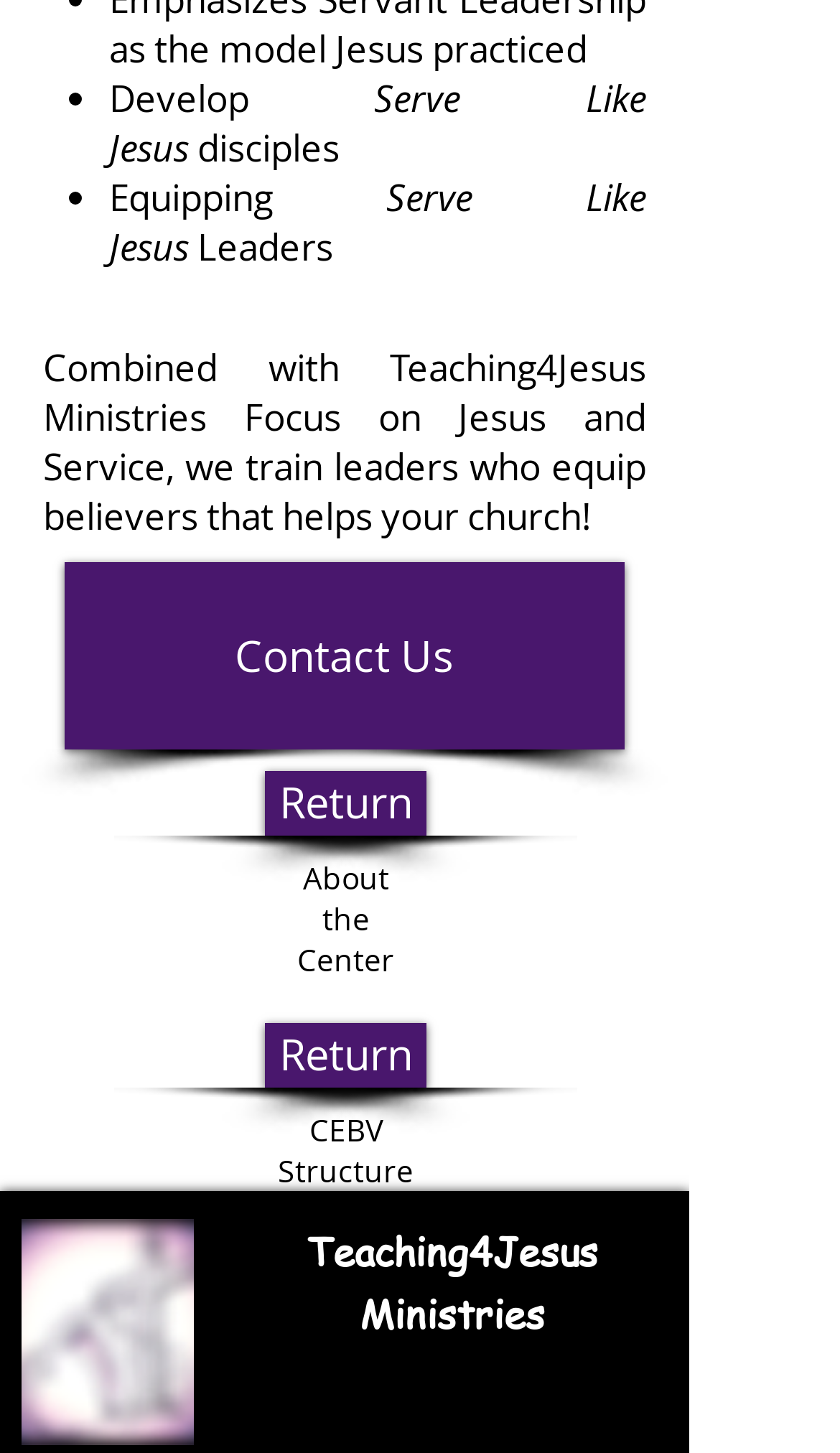What is the purpose of the 'Contact Us' button?
Could you please answer the question thoroughly and with as much detail as possible?

The 'Contact Us' button is likely intended to allow users to get in touch with the organization or individuals behind the webpage, possibly to inquire about their services or programs.